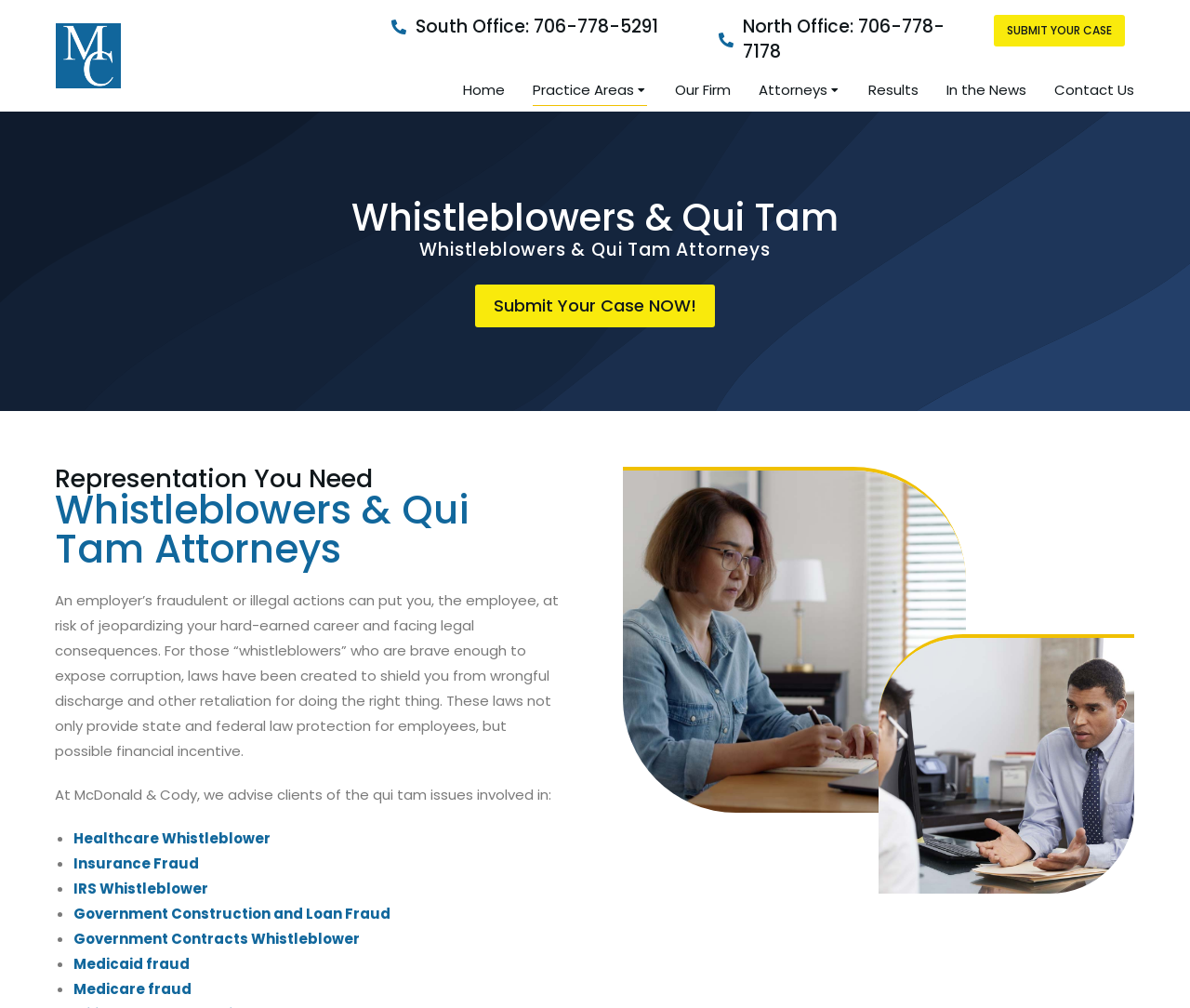Construct a comprehensive caption that outlines the webpage's structure and content.

This webpage is about whistleblowers and qui tam attorneys, specifically the law firm McDonald & Cody. At the top, there are two phone numbers for the South and North offices. Below the phone numbers, there is a prominent call-to-action button "SUBMIT YOUR CASE" and a navigation menu with links to different sections of the website, including "Home", "Practice Areas", "Our Firm", "Attorneys", "Results", "In the News", and "Contact Us".

The main content of the webpage is divided into two sections. On the left, there is a heading "Whistleblowers & Qui Tam" followed by a subheading "Whistleblowers & Qui Tam Attorneys" and a paragraph of text explaining the importance of whistleblowers and the legal protections available to them. Below the text, there is a list of qui tam issues that the law firm advises clients on, including healthcare whistleblower, insurance fraud, IRS whistleblower, government construction and loan fraud, government contracts whistleblower, Medicaid fraud, and Medicare fraud.

On the right, there are two images, one above the other, both related to whistleblowers. The first image is positioned above the heading "Representation You Need" and the second image is below the list of qui tam issues. The overall layout of the webpage is clean and easy to navigate, with clear headings and concise text.